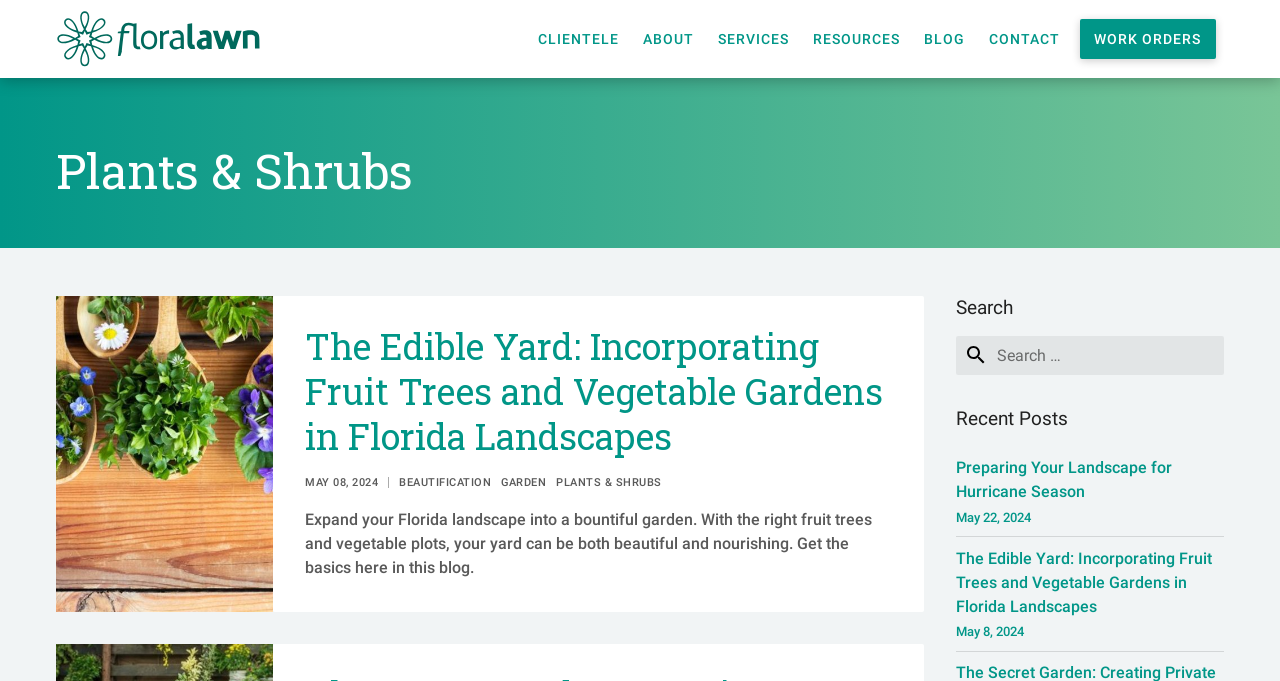Please find the bounding box coordinates of the element that needs to be clicked to perform the following instruction: "read about preparing your landscape for hurricane season". The bounding box coordinates should be four float numbers between 0 and 1, represented as [left, top, right, bottom].

[0.747, 0.656, 0.956, 0.787]